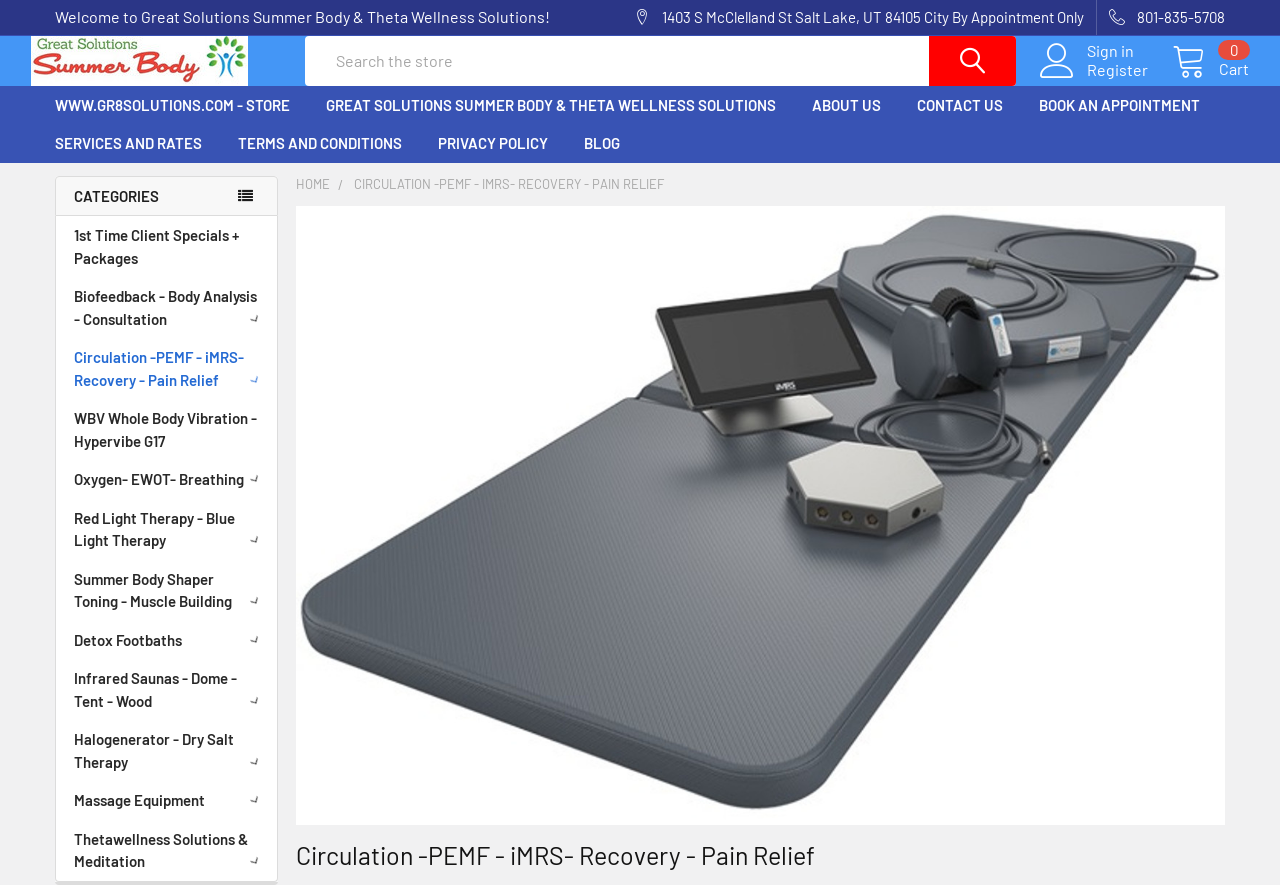Pinpoint the bounding box coordinates of the element to be clicked to execute the instruction: "Sign in to the account".

[0.83, 0.061, 0.897, 0.082]